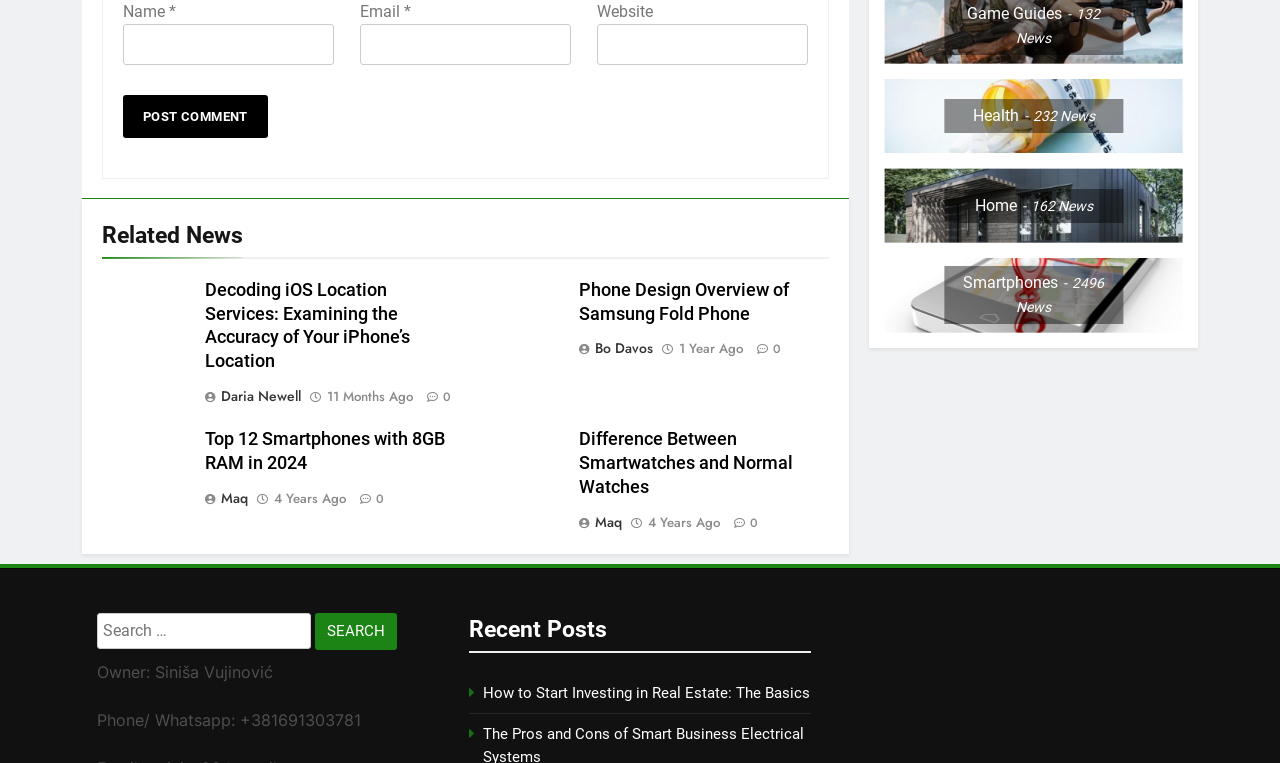What is the purpose of the button with text 'Post Comment'?
Using the details from the image, give an elaborate explanation to answer the question.

The button with text 'Post Comment' is likely used to submit a comment or post, possibly after filling out the required textboxes for name and email.